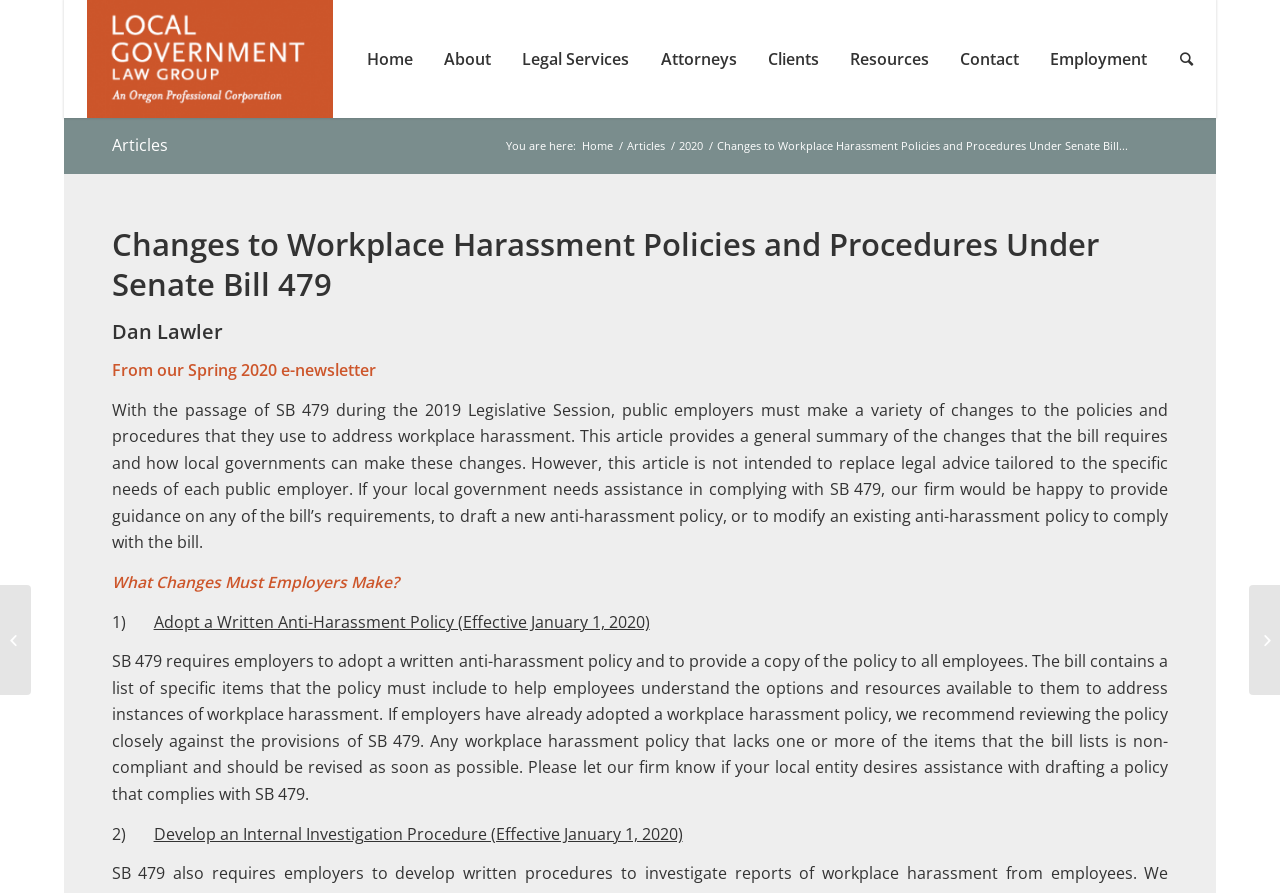Could you determine the bounding box coordinates of the clickable element to complete the instruction: "Read the 'HB 2016 – Fact or Fiction?' article"? Provide the coordinates as four float numbers between 0 and 1, i.e., [left, top, right, bottom].

[0.976, 0.655, 1.0, 0.778]